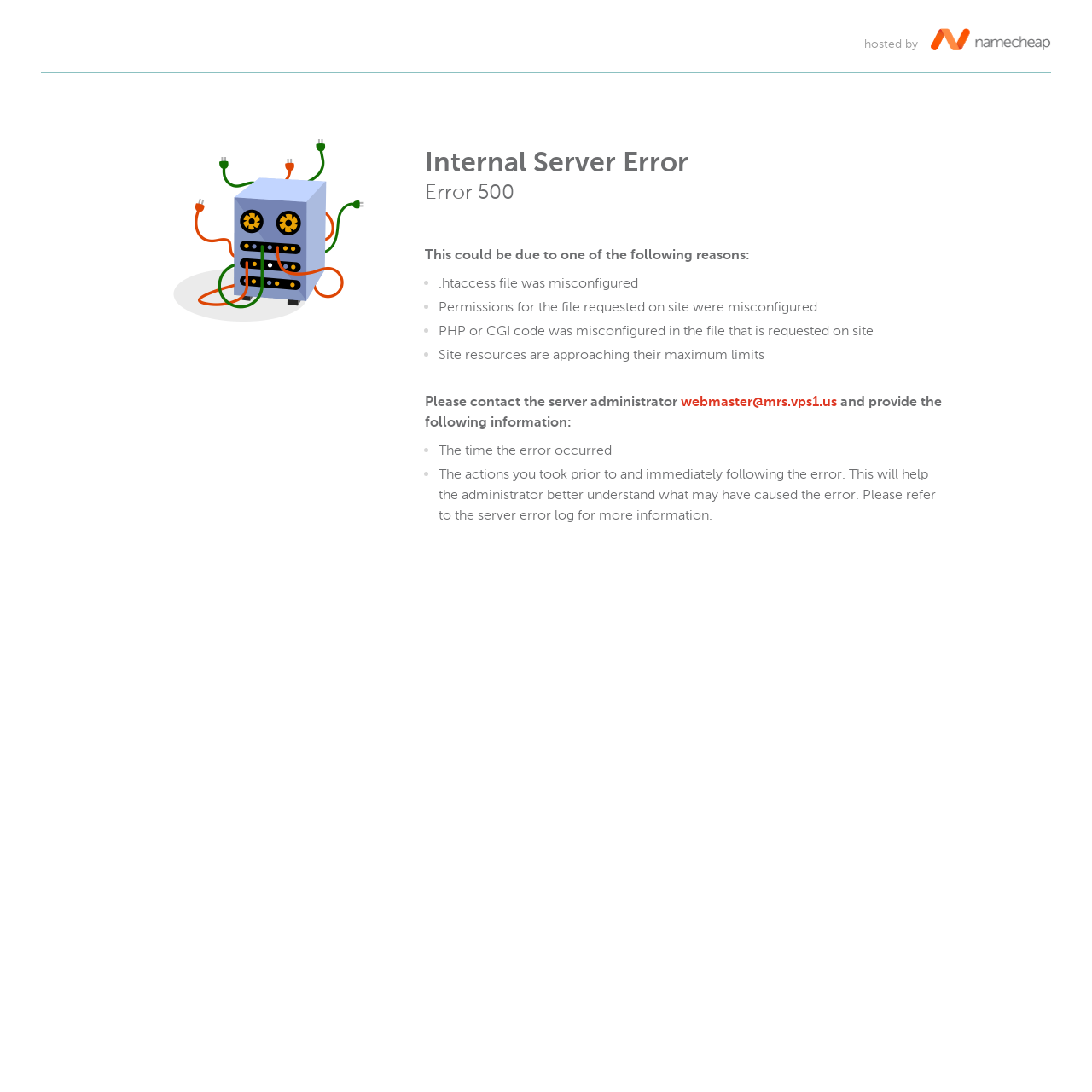Write an elaborate caption that captures the essence of the webpage.

The webpage displays an error message, "500 Internal Server Error", which is also the title of the page. At the top right corner, there is an image of "Namecheap" hosted by, indicating the hosting service provider. Below the title, there is a large image representing "Internal Server Error".

The main content of the page is divided into two sections. The first section explains the possible reasons for the error, with a heading "Internal Server Error" followed by a subheading "Error 500". Below this, there is a list of four bullet points, each describing a potential cause of the error, including misconfigured .htaccess file, misconfigured permissions, misconfigured PHP or CGI code, and site resources approaching maximum limits.

The second section provides instructions on how to contact the server administrator to report the error. It starts with a heading "Please contact the server administrator" followed by an email address "webmaster@mrs.vps1.us" which is a clickable link. Below this, there is another list of two bullet points, asking the user to provide the time the error occurred and the actions taken prior to and immediately following the error.